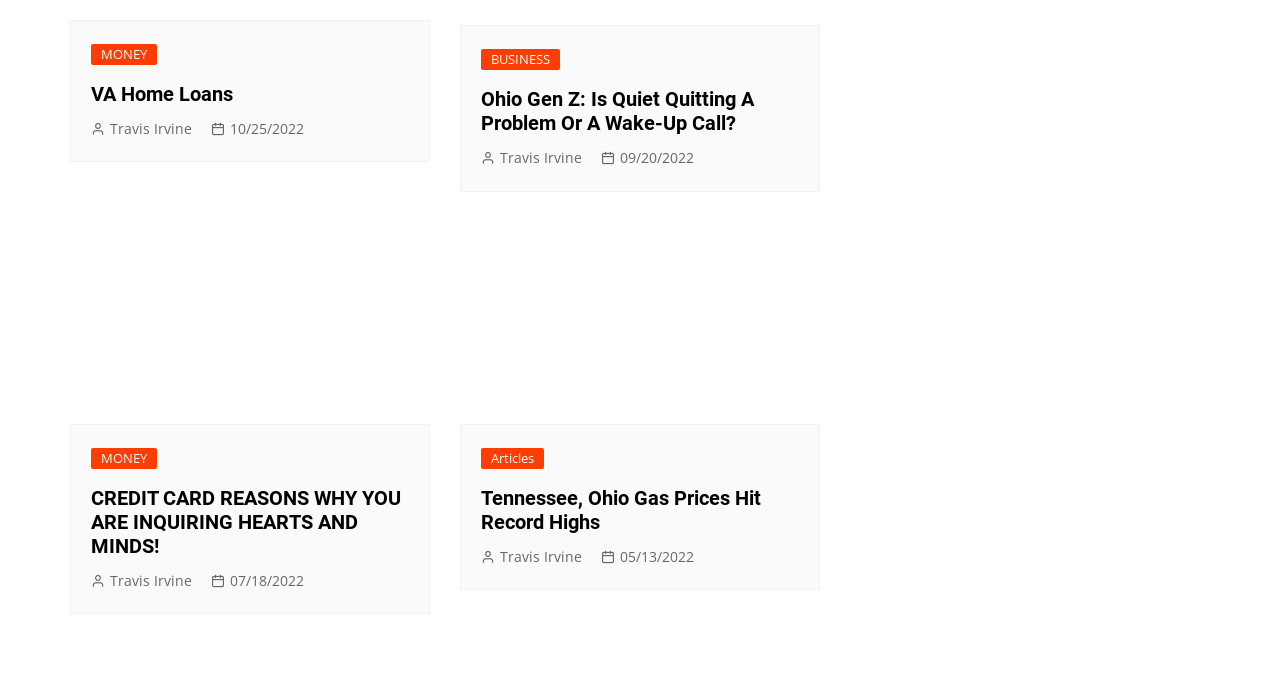Locate the bounding box coordinates of the clickable area to execute the instruction: "Check article 'Tennessee, Ohio Gas Prices Hit Record Highs'". Provide the coordinates as four float numbers between 0 and 1, represented as [left, top, right, bottom].

[0.376, 0.701, 0.624, 0.77]